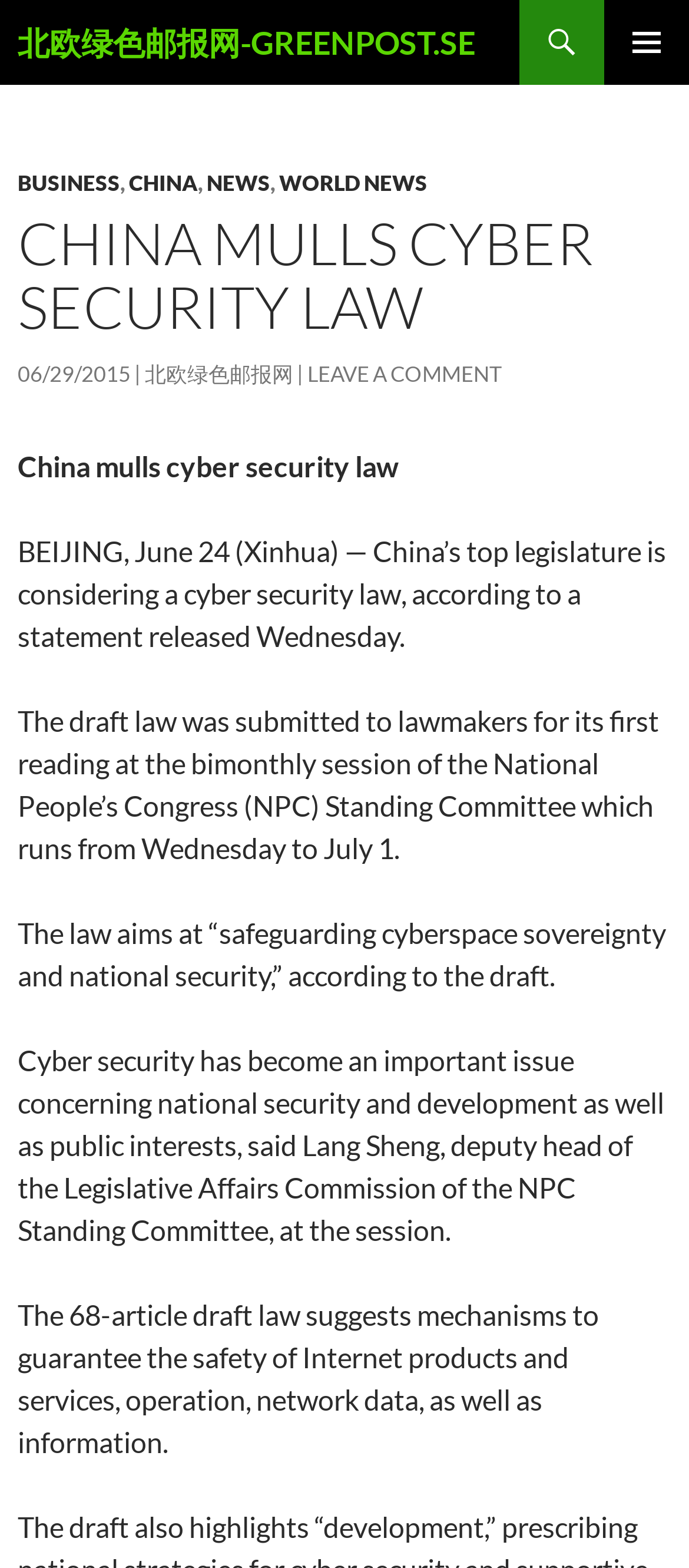Identify the bounding box coordinates of the region that needs to be clicked to carry out this instruction: "Click the PRIMARY MENU button". Provide these coordinates as four float numbers ranging from 0 to 1, i.e., [left, top, right, bottom].

[0.877, 0.0, 1.0, 0.054]